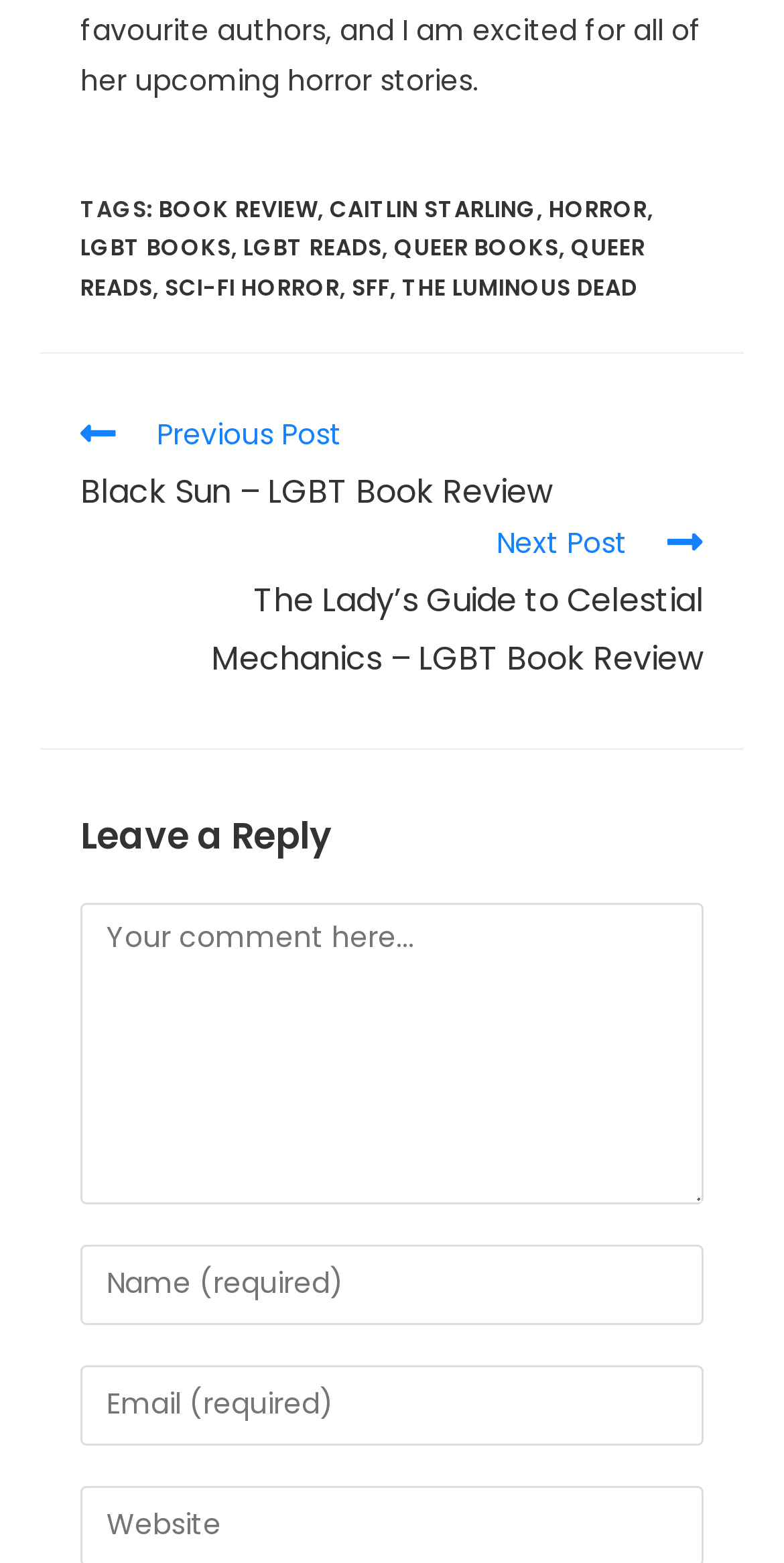Can you determine the bounding box coordinates of the area that needs to be clicked to fulfill the following instruction: "Click on the QUEER BOOKS link"?

[0.503, 0.148, 0.713, 0.169]